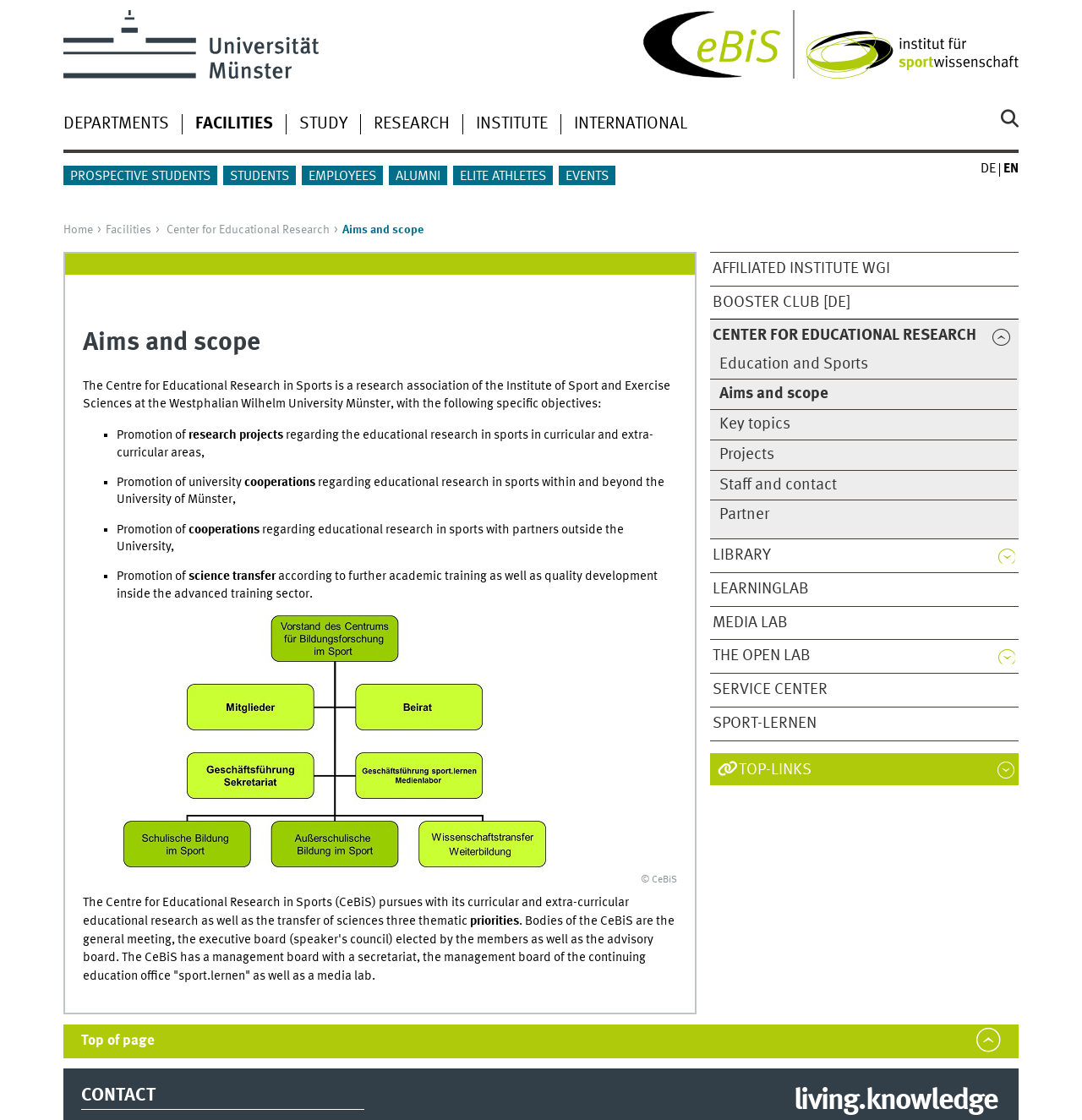Determine the bounding box coordinates of the clickable region to carry out the instruction: "Learn about the aims and scope".

[0.076, 0.291, 0.626, 0.321]